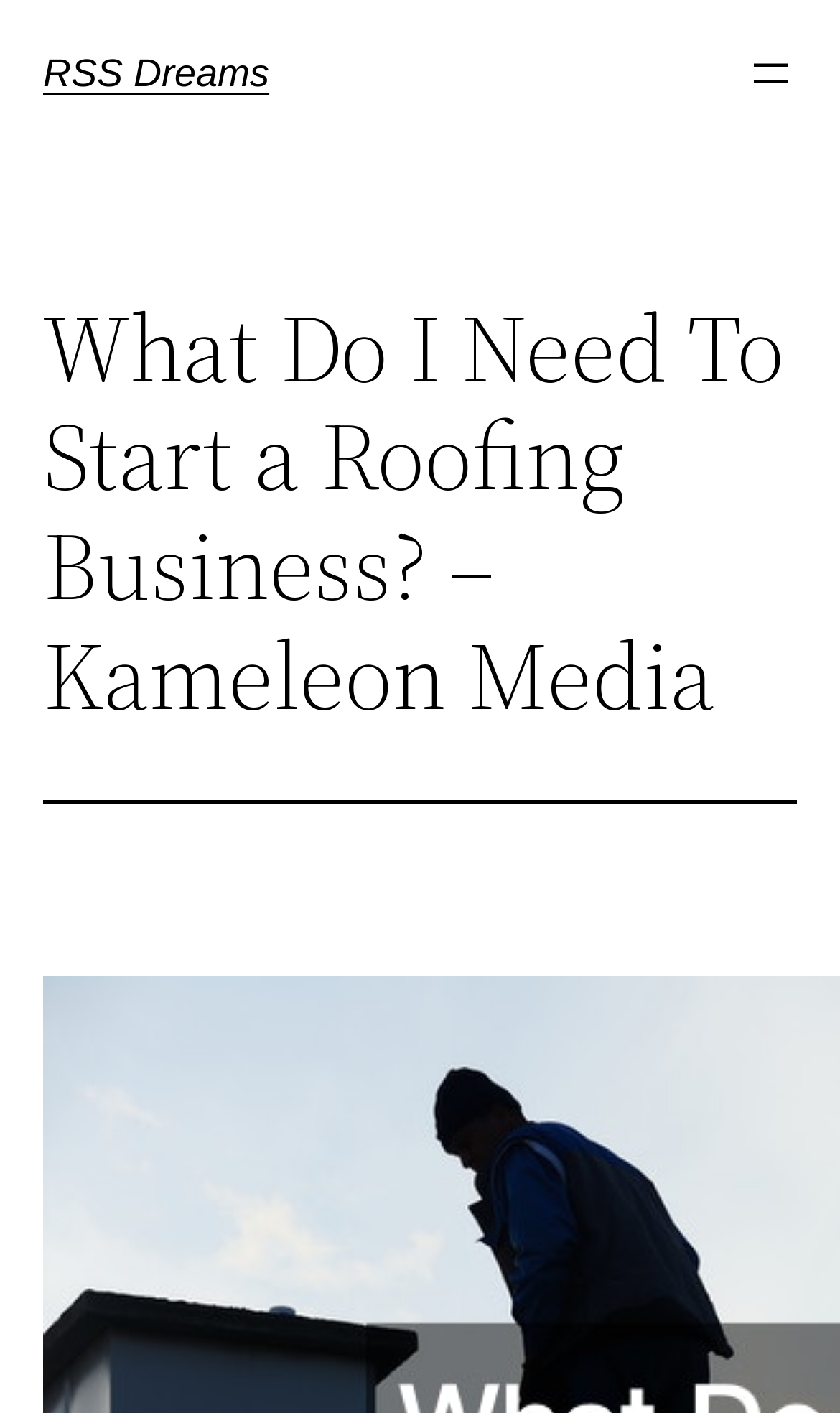Given the webpage screenshot, identify the bounding box of the UI element that matches this description: "aria-label="Open menu"".

[0.887, 0.034, 0.949, 0.071]